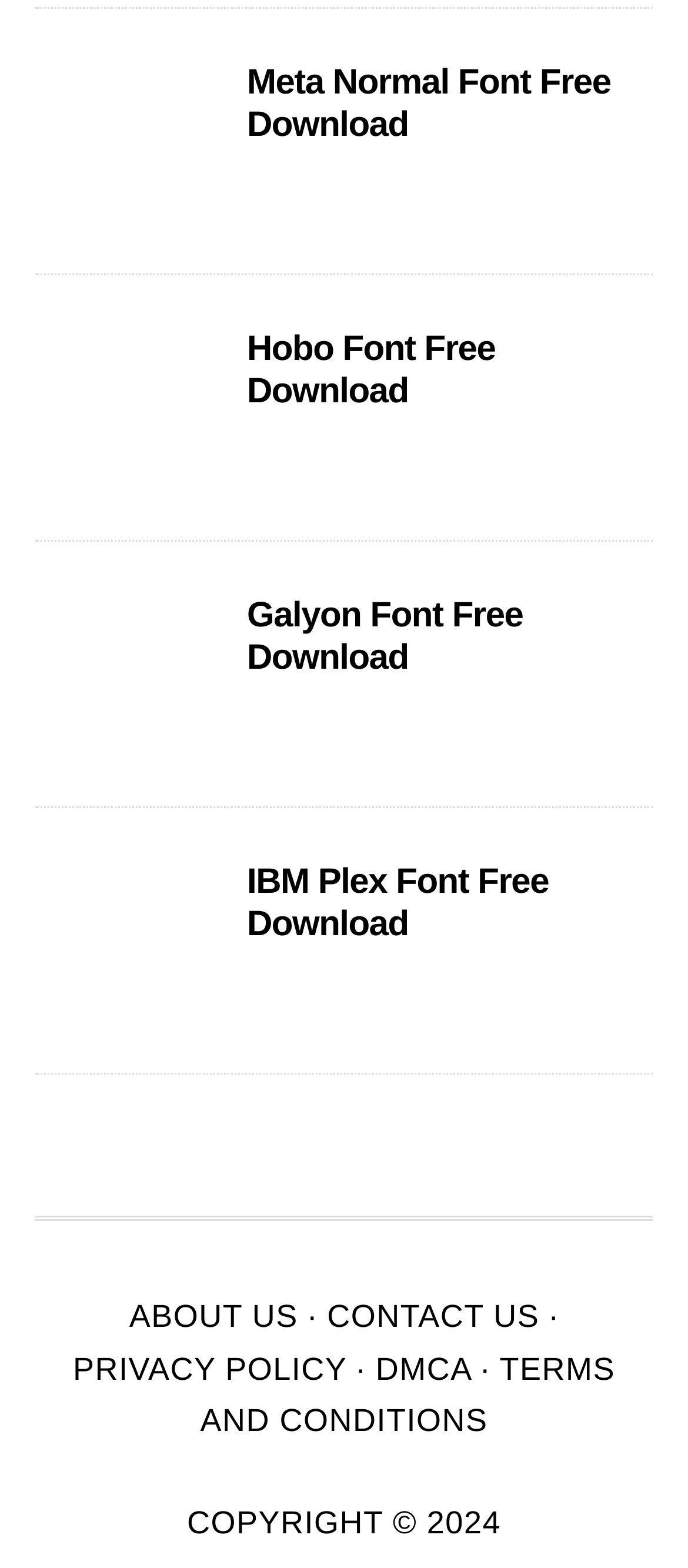Give a one-word or one-phrase response to the question: 
What is the second link in the footer section?

CONTACT US